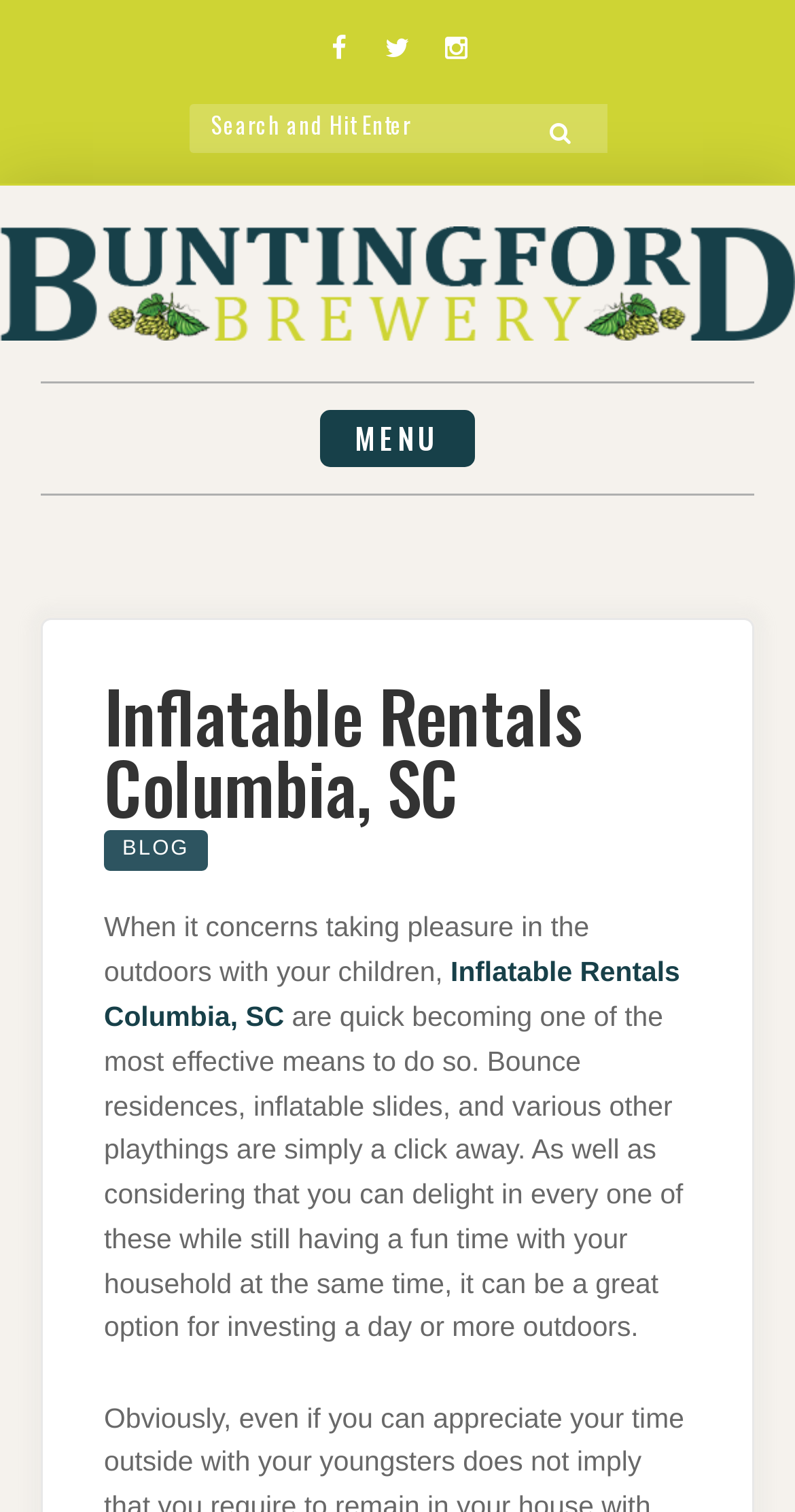Please identify the bounding box coordinates of the area that needs to be clicked to follow this instruction: "Visit Facebook page".

[0.394, 0.015, 0.459, 0.049]